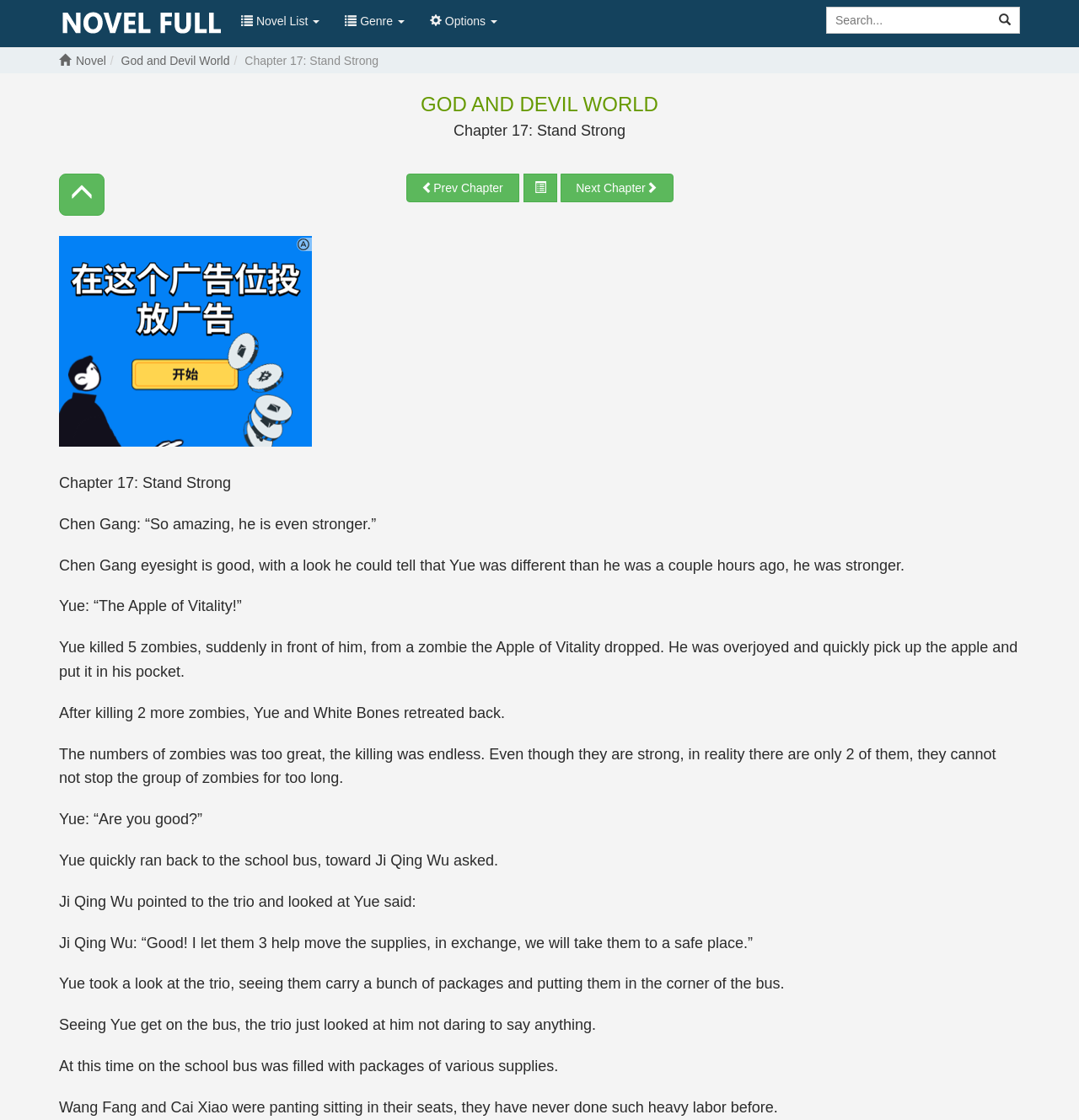Extract the bounding box for the UI element that matches this description: "parent_node: Prev Chapter".

[0.485, 0.155, 0.516, 0.181]